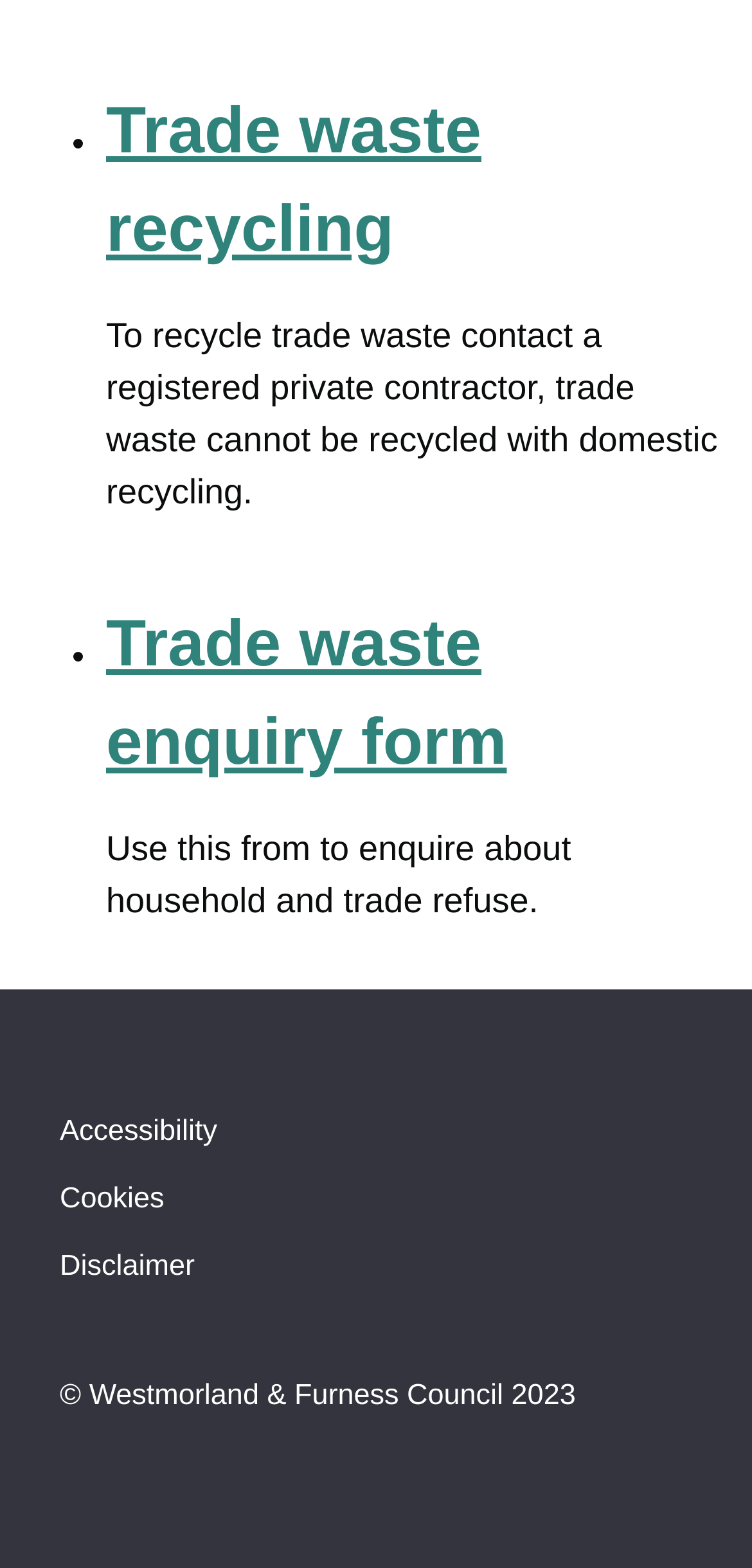Given the element description Trade waste enquiry form, identify the bounding box coordinates for the UI element on the webpage screenshot. The format should be (top-left x, top-left y, bottom-right x, bottom-right y), with values between 0 and 1.

[0.141, 0.388, 0.674, 0.497]